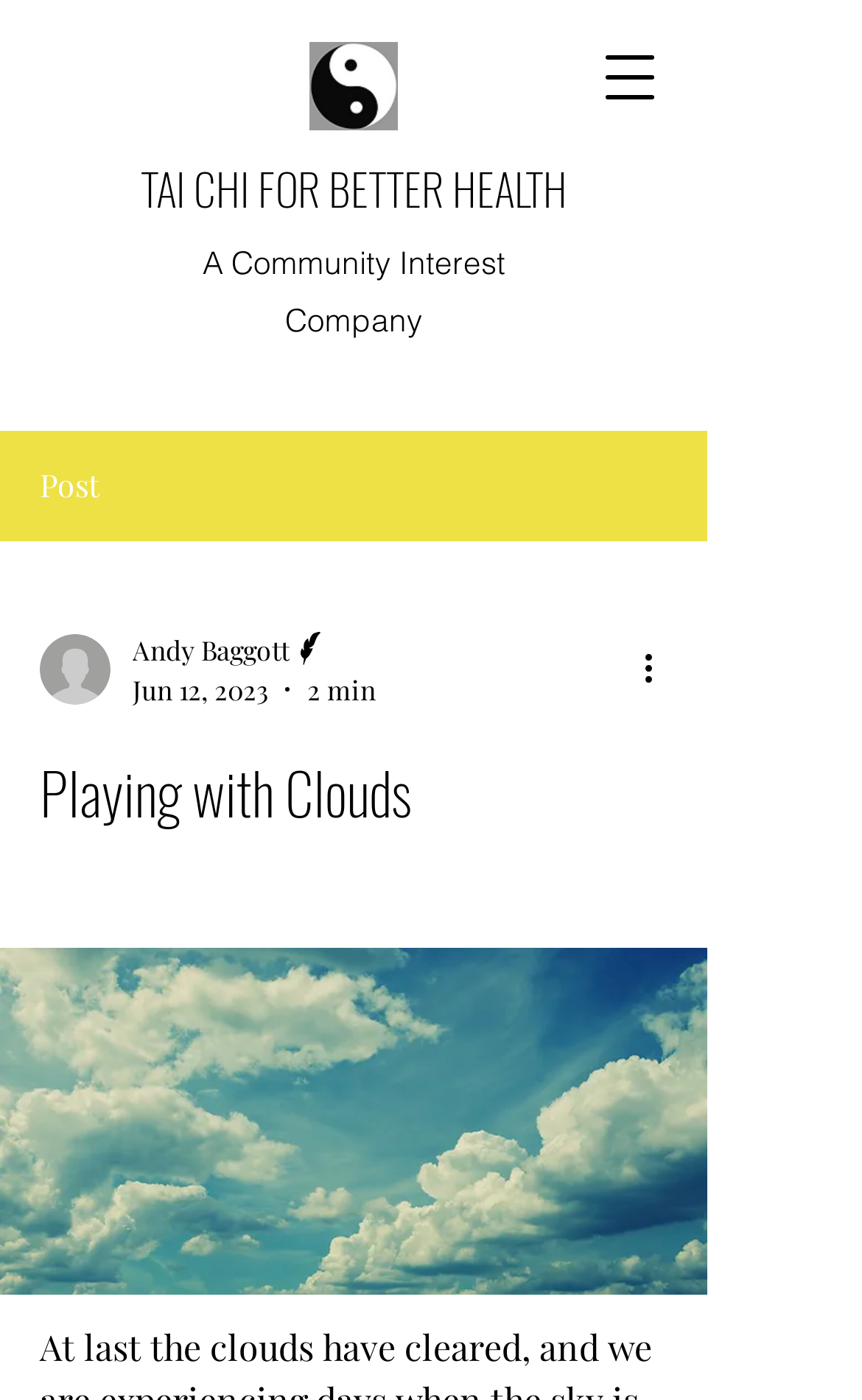Can you find and provide the main heading text of this webpage?

Playing with Clouds